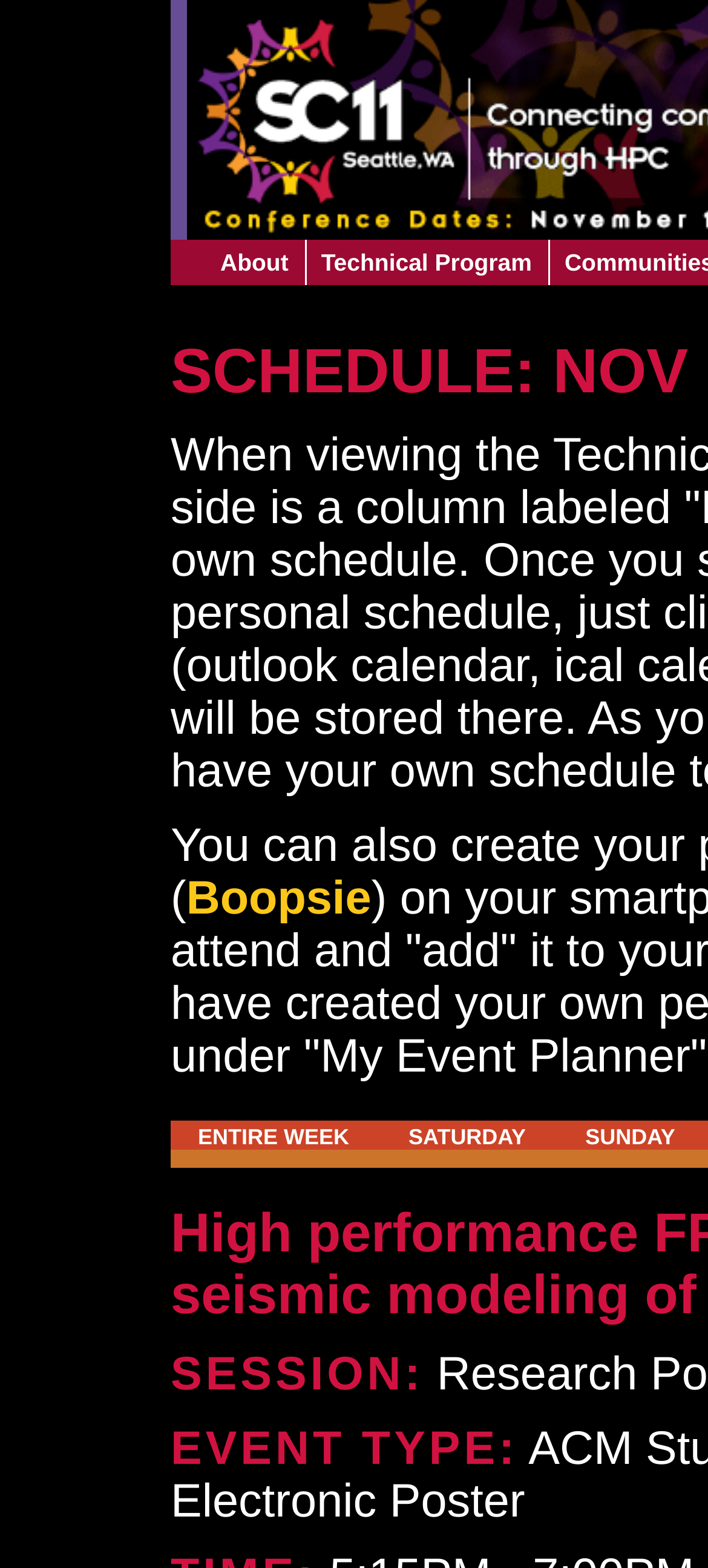Explain the webpage in detail.

The webpage is about SC11, the International Conference for High Performance Computing, Networking, Storage, and Analysis. At the top, there are four tabs: "About", "Technical Program", and two empty tabs in between. The "About" tab is located on the left, and the "Technical Program" tab is on the right.

Below these tabs, there are four links: "Boopsie", "ENTIRE WEEK", "SATURDAY", and "SUNDAY". The "Boopsie" link is positioned on the left, while the other three links are aligned horizontally, with "ENTIRE WEEK" on the left, "SATURDAY" in the middle, and "SUNDAY" on the right.

Further down, there are two lines of text. The first line reads "SESSION:", and the second line reads "EVENT TYPE:". Both lines are positioned on the left side of the page.